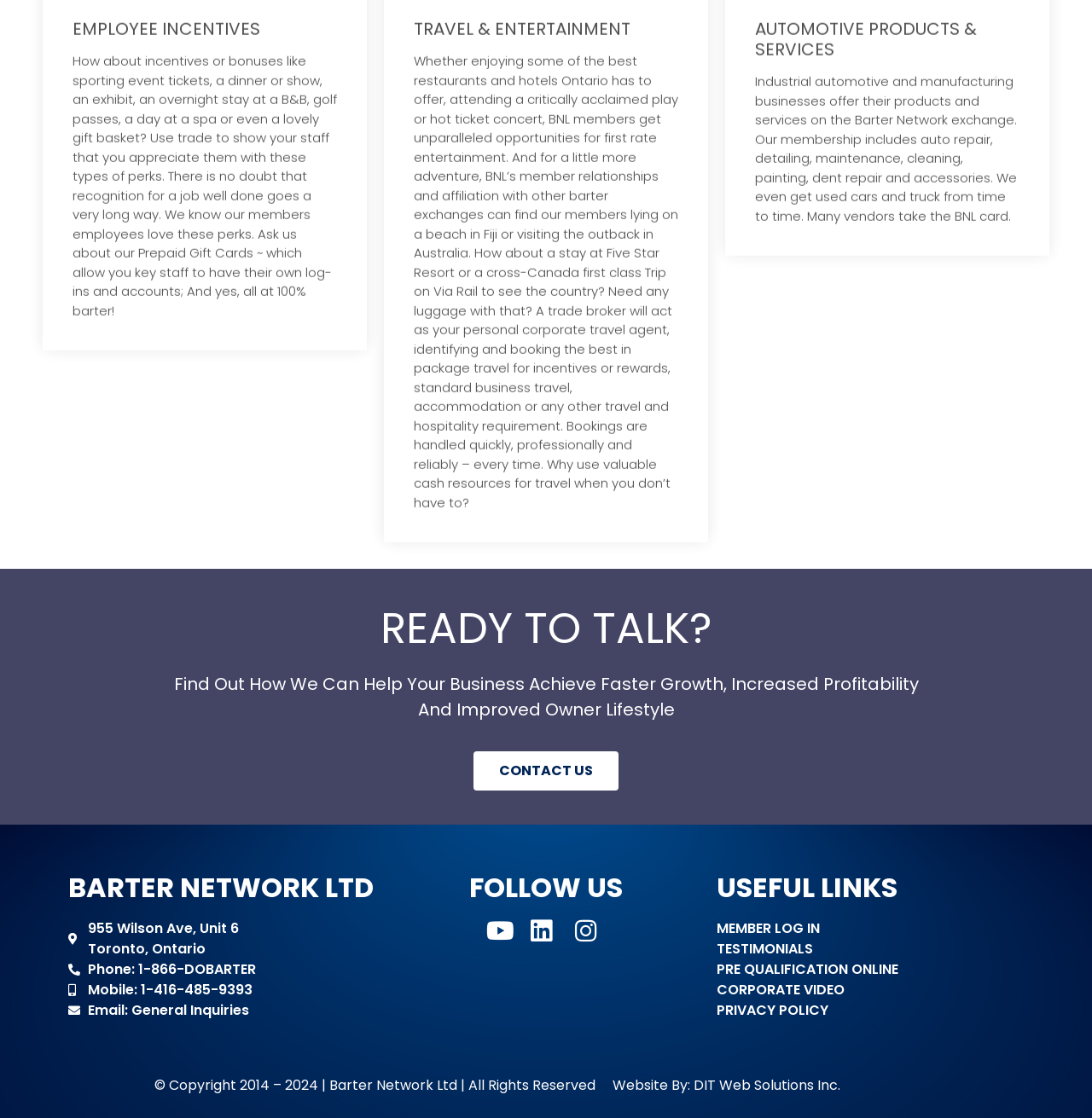Can you determine the bounding box coordinates of the area that needs to be clicked to fulfill the following instruction: "Click CORPORATE VIDEO"?

[0.656, 0.877, 0.937, 0.895]